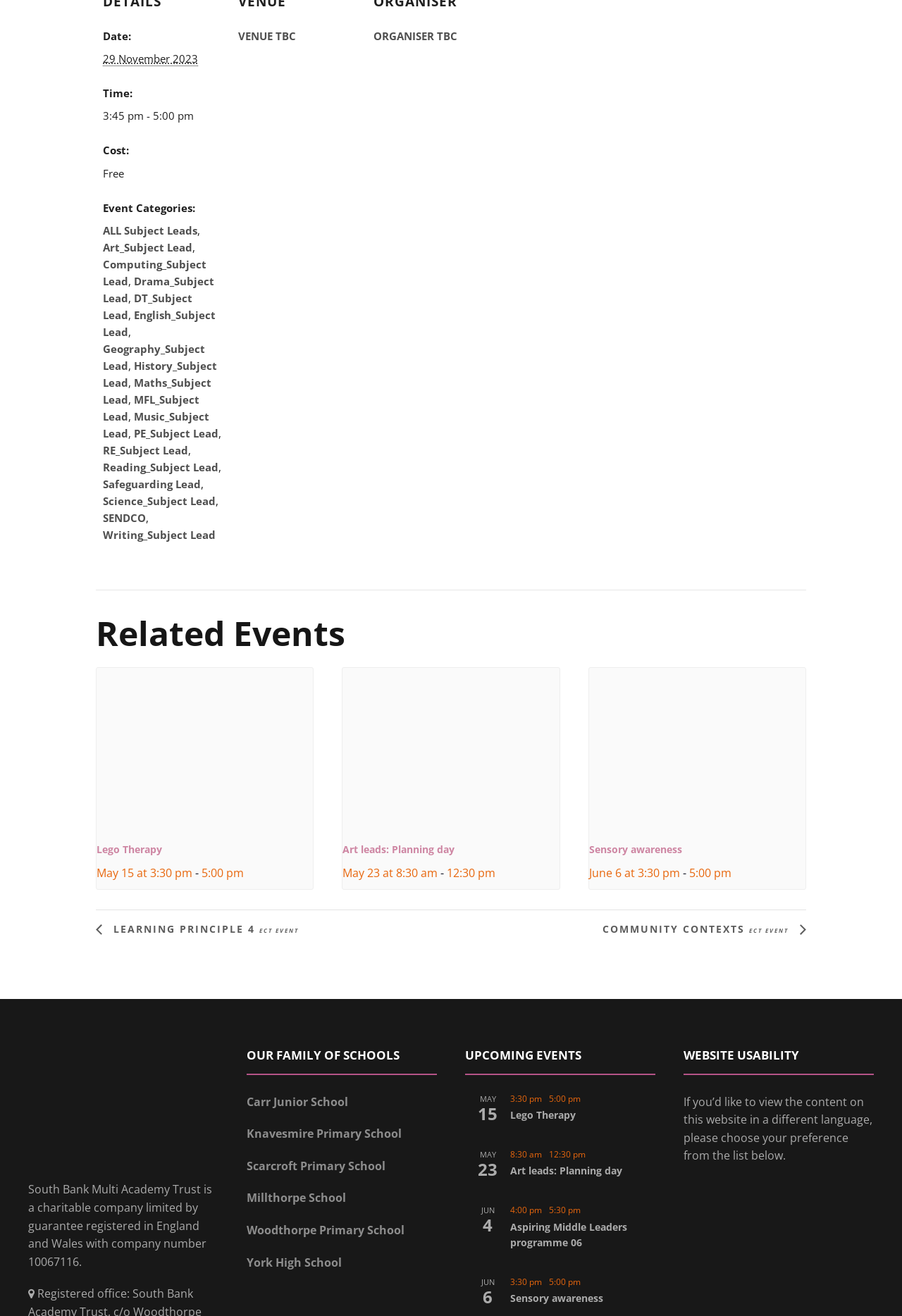How many schools are listed in the OUR FAMILY OF SCHOOLS section?
Refer to the image and provide a concise answer in one word or phrase.

6